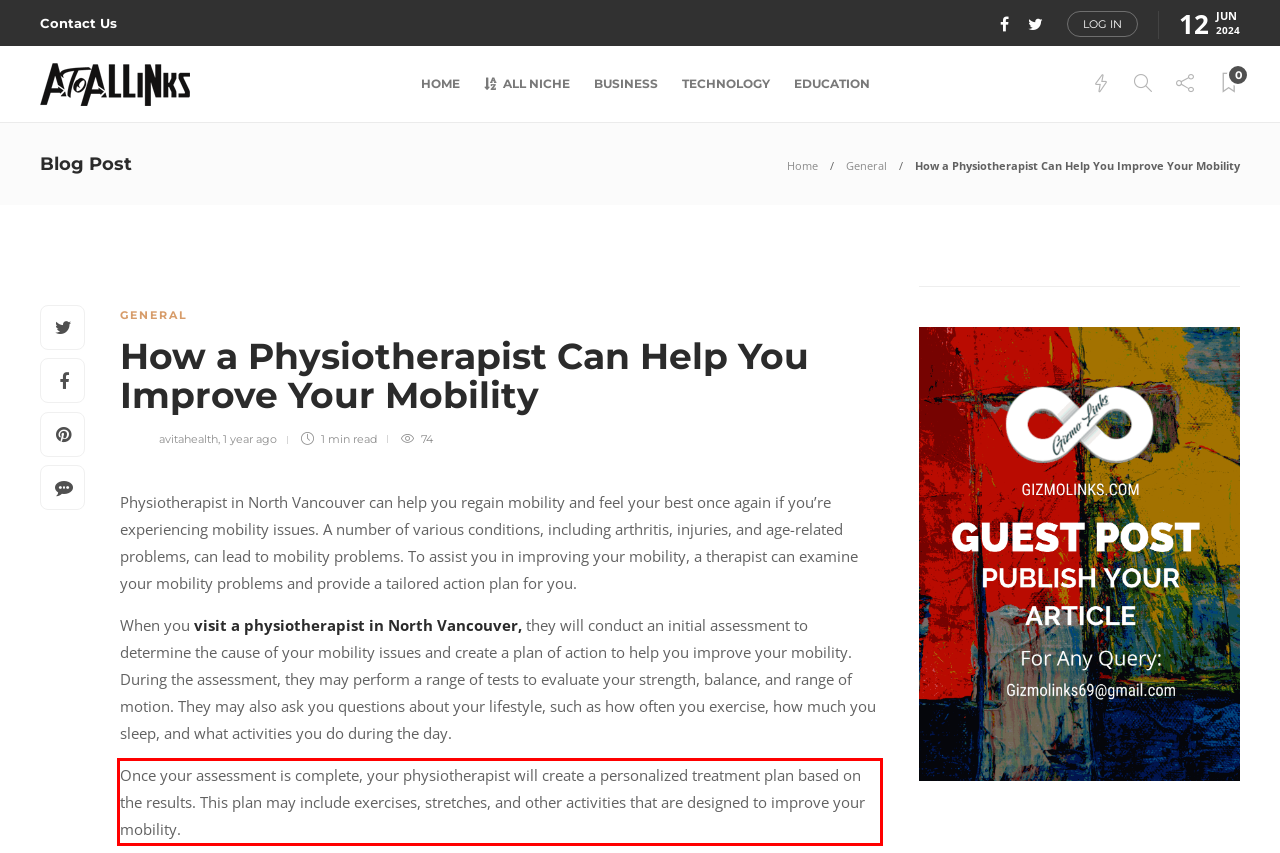Please identify and extract the text content from the UI element encased in a red bounding box on the provided webpage screenshot.

Once your assessment is complete, your physiotherapist will create a personalized treatment plan based on the results. This plan may include exercises, stretches, and other activities that are designed to improve your mobility.